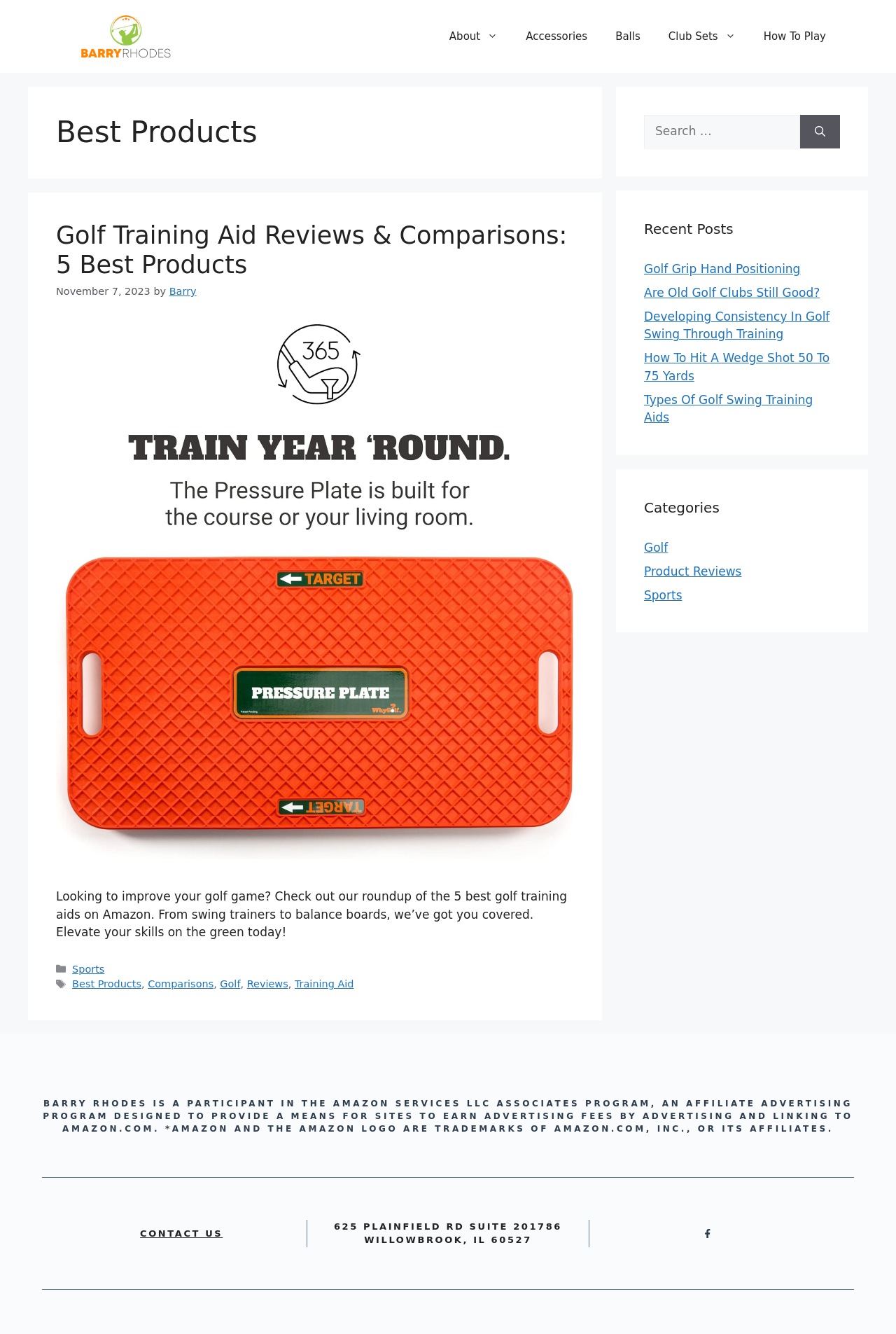Answer the question using only one word or a concise phrase: What is the date of the article?

November 7, 2023